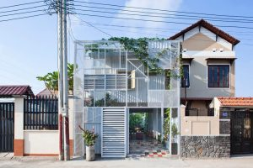Provide a comprehensive description of the image.

The image showcases an innovative architectural design known as "The small nets house with expanded metal," featuring a striking façade that incorporates expanded metal mesh. This design element not only enhances the aesthetic appeal but also allows for transparency and interaction with the surrounding environment. The house is adorned with greenery, prominently displayed on the upper section, contributing to its modern, eco-friendly appeal.

The overall structure harmonizes with its urban context, positioned among more traditional homes. The use of expanded metal creates a unique visual dialogue, filtering natural light while providing a sense of enclosure. This design exemplifies contemporary living, emphasizing both functionality and a connection to nature, making it a notable example of modern architecture.